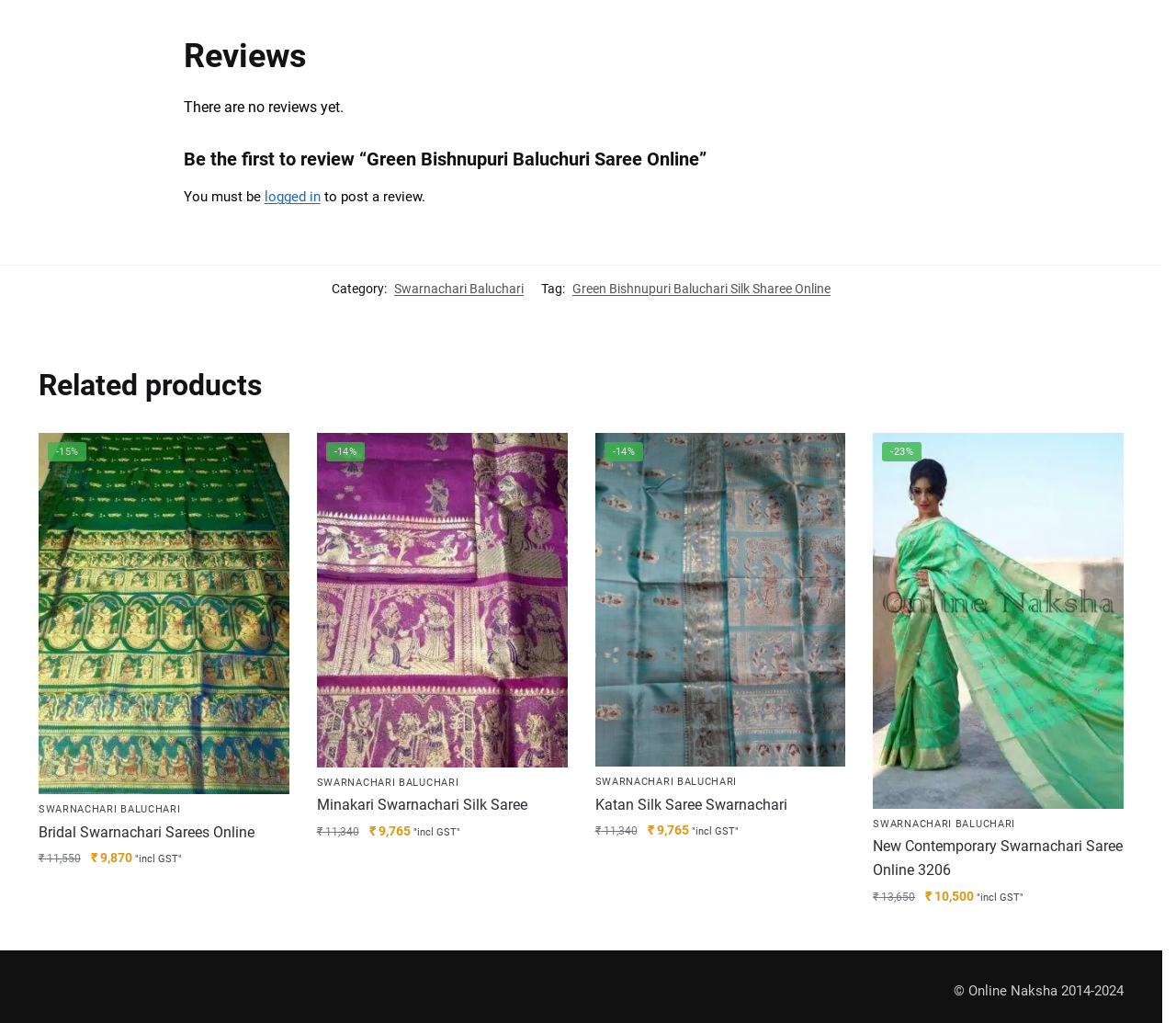Show the bounding box coordinates of the element that should be clicked to complete the task: "Click on 'Wishlist'".

[0.211, 0.428, 0.234, 0.455]